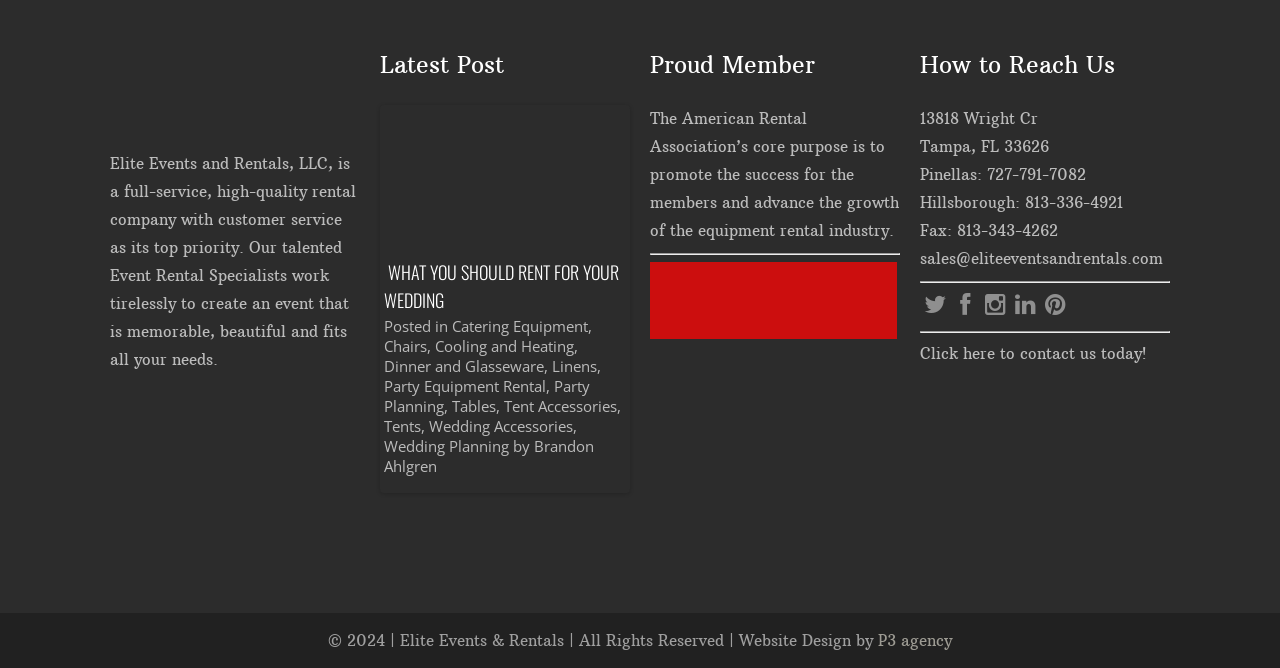What is the title of the latest post?
Carefully analyze the image and provide a thorough answer to the question.

The title of the latest post can be found in the heading element with the text 'BUDGETING 101 FOR YOUR NEXT EVENT' which is located below the 'Latest Post' heading.